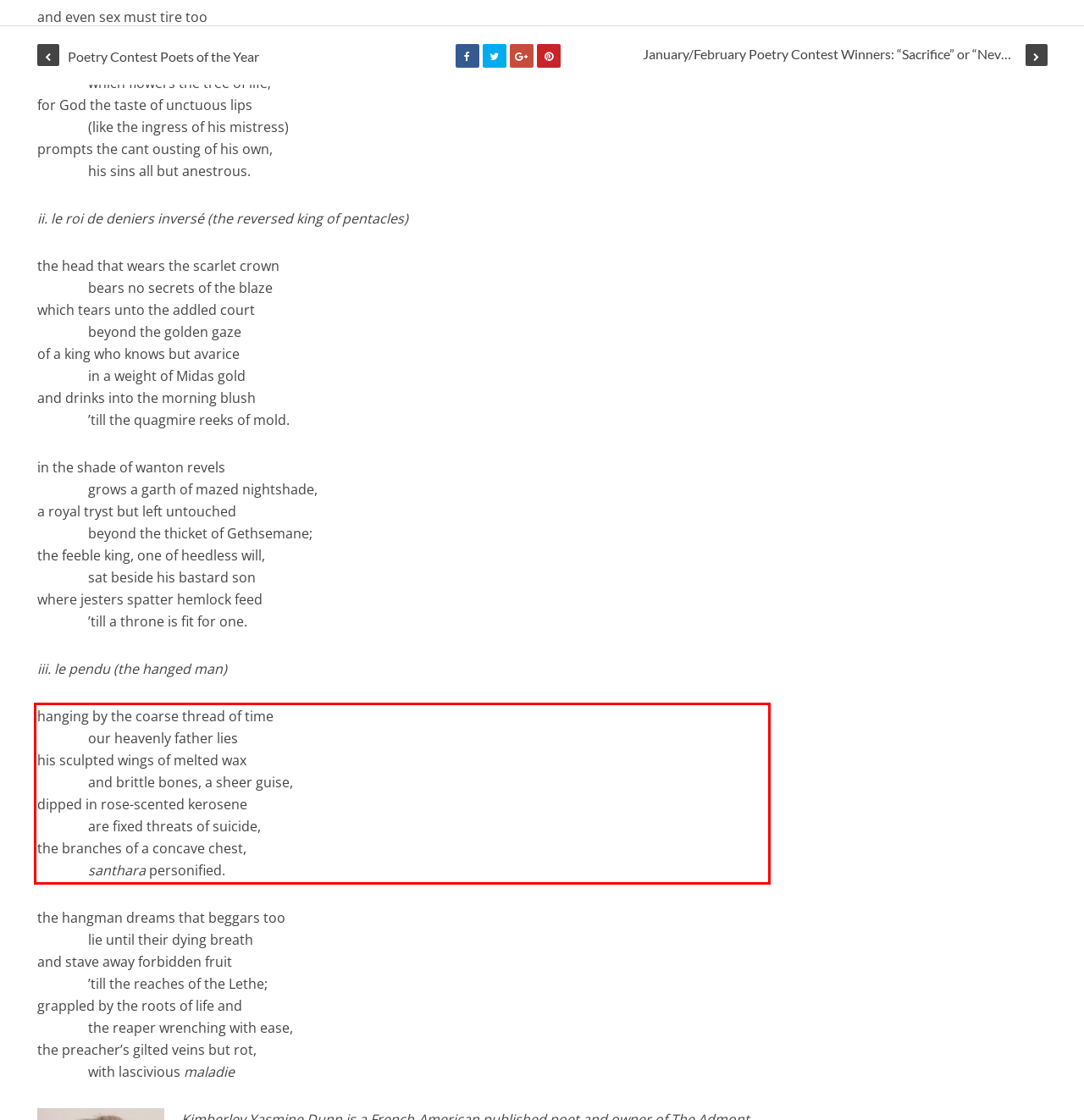Using OCR, extract the text content found within the red bounding box in the given webpage screenshot.

hanging by the coarse thread of time our heavenly father lies his sculpted wings of melted wax and brittle bones, a sheer guise, dipped in rose-scented kerosene are fixed threats of suicide, the branches of a concave chest, santhara personified.